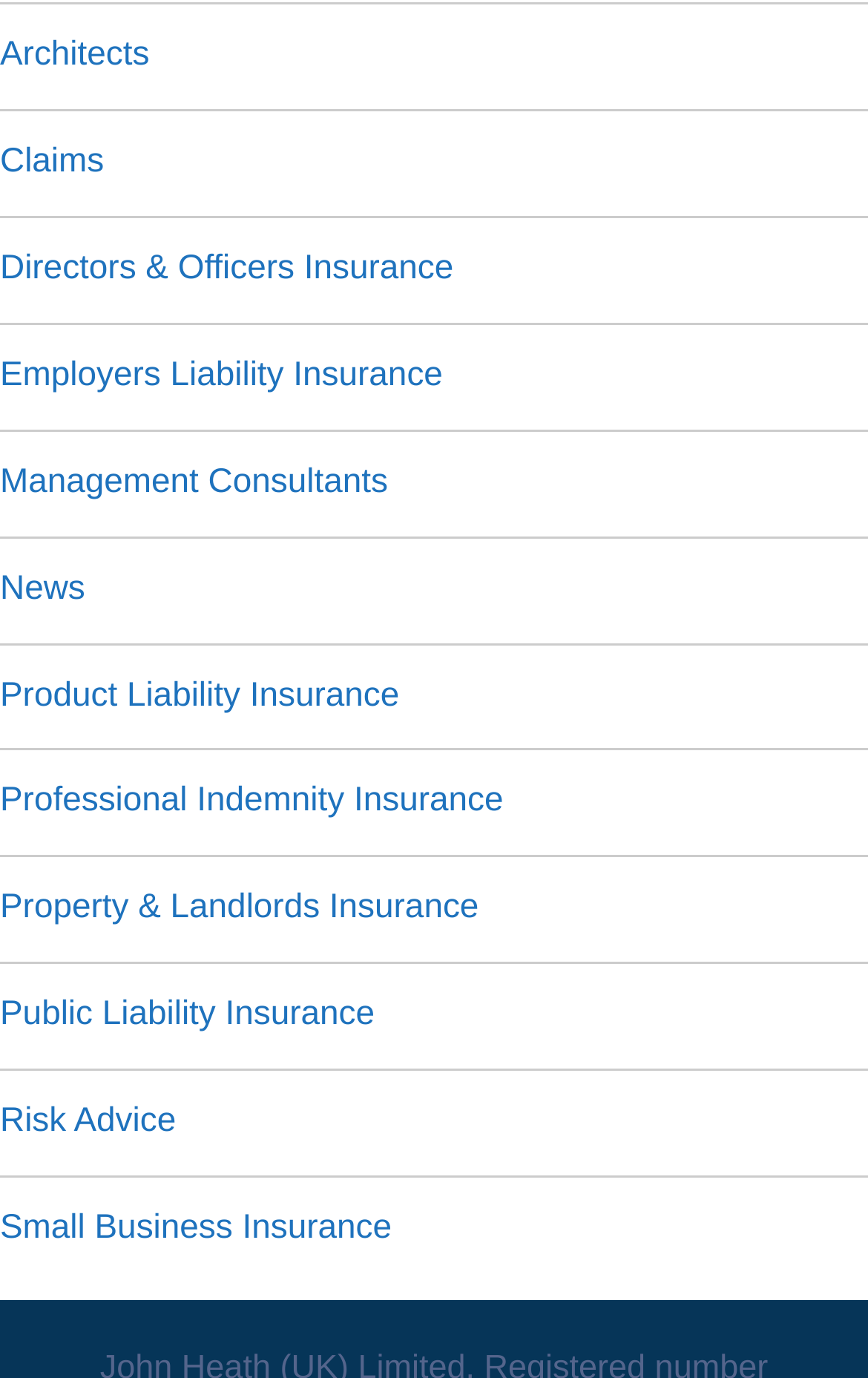Mark the bounding box of the element that matches the following description: "Claims".

[0.0, 0.103, 0.12, 0.131]